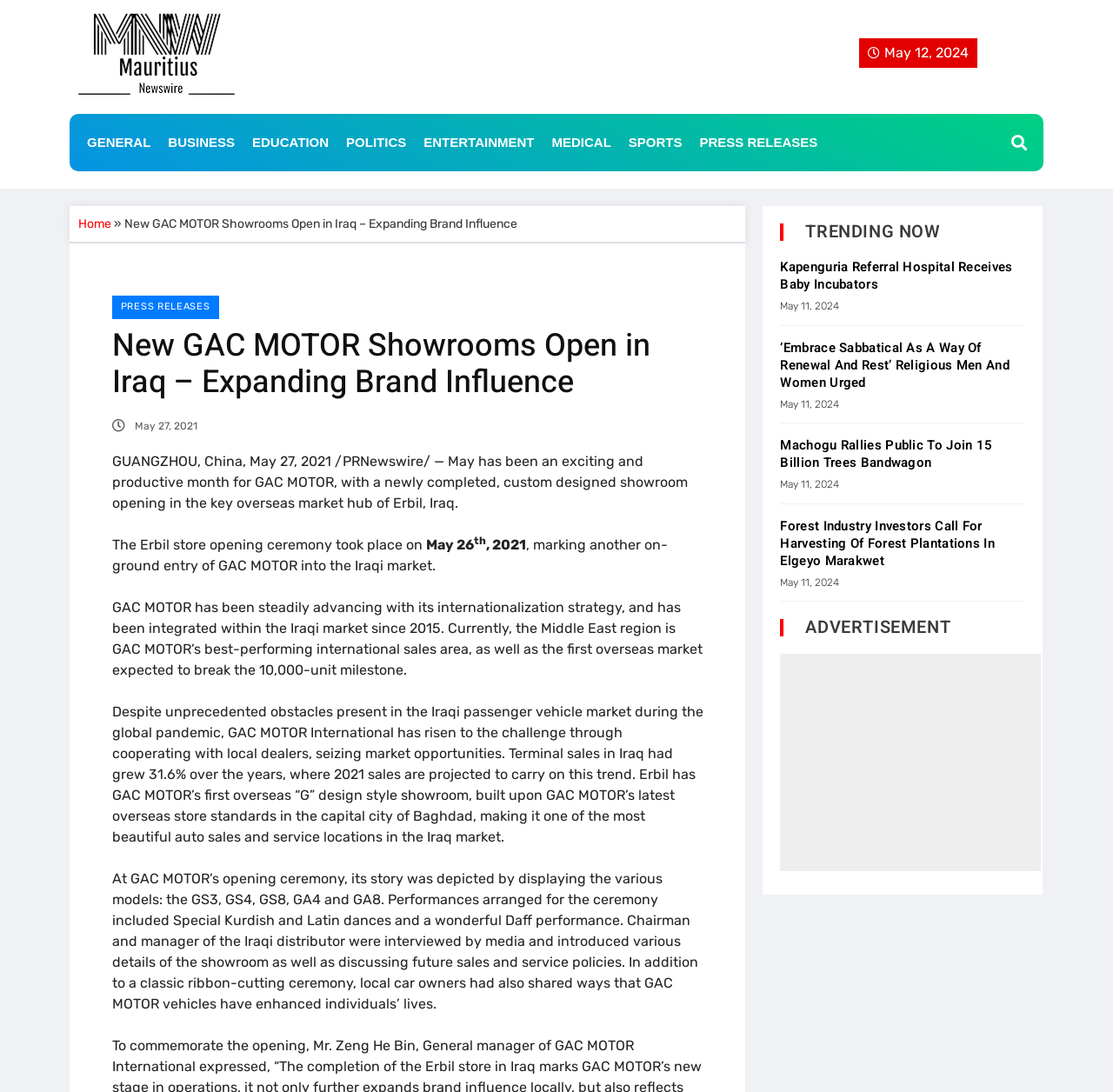Respond to the question below with a single word or phrase:
How many units is GAC MOTOR expected to sell in the Iraqi market?

10,000